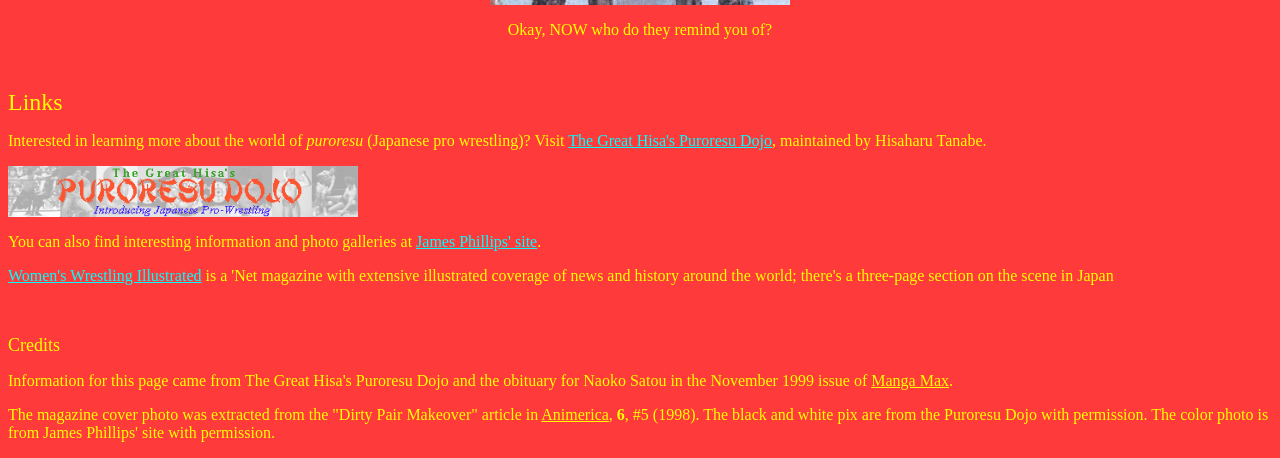Answer succinctly with a single word or phrase:
What is the topic of the webpage?

Puroresu